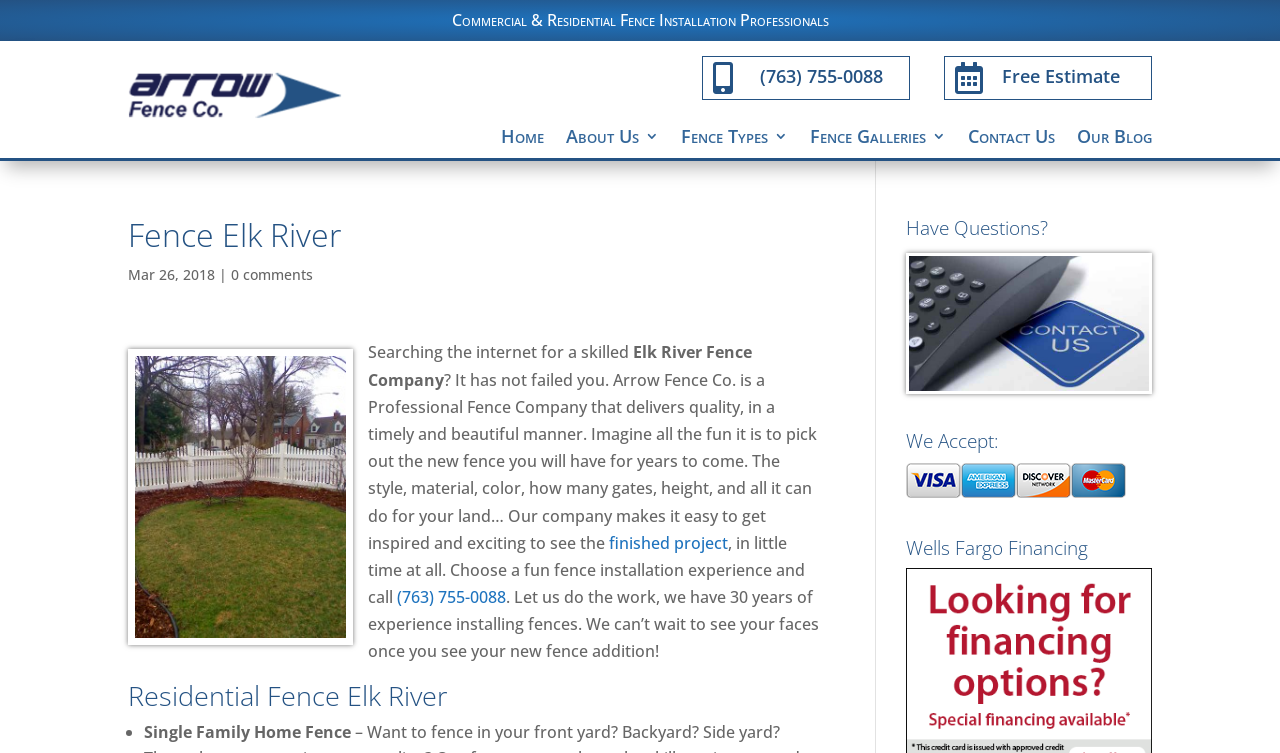What is the purpose of the 'Free Estimate' button?
Respond with a short answer, either a single word or a phrase, based on the image.

To get a free estimate